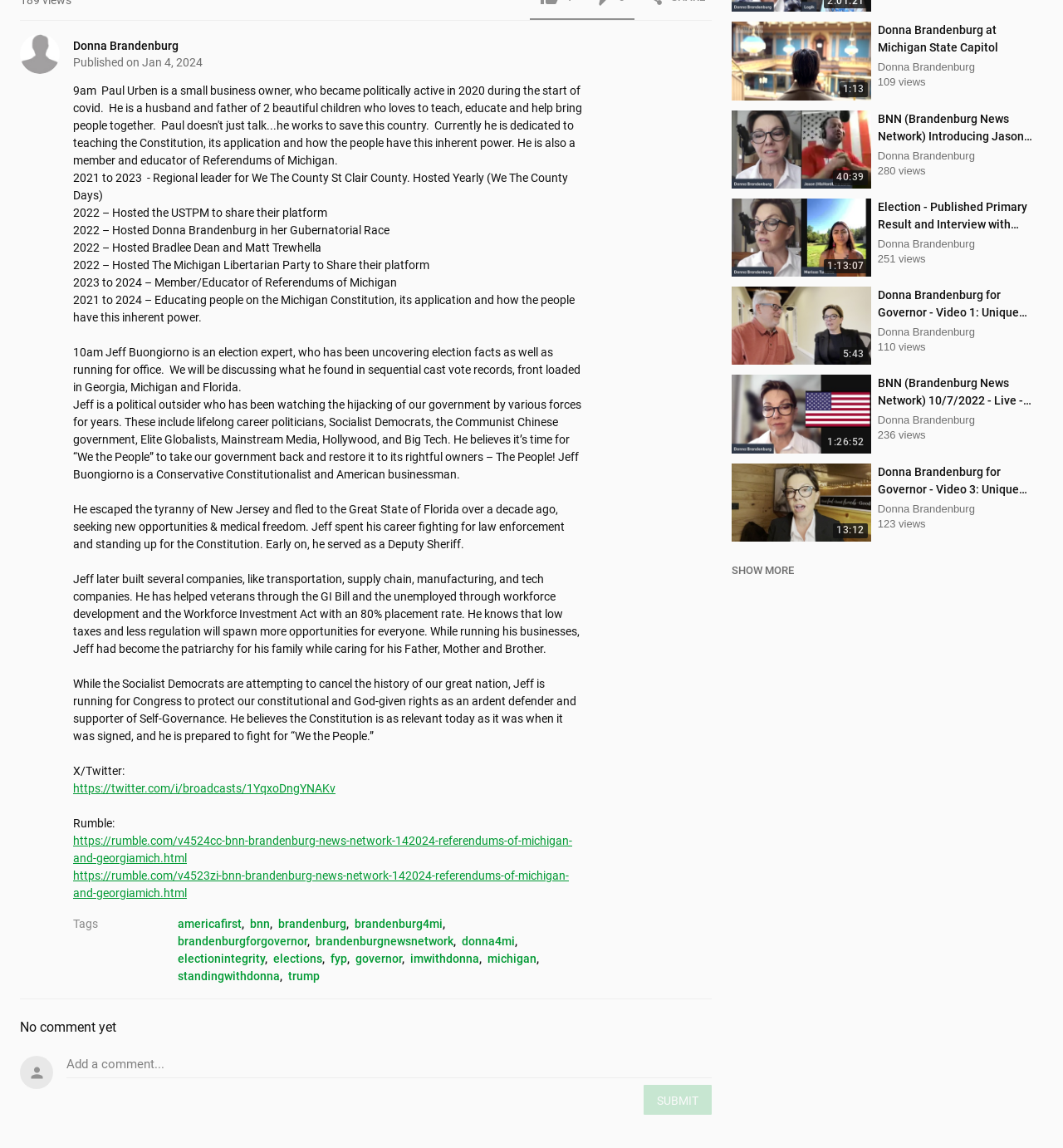Please locate the UI element described by "governor" and provide its bounding box coordinates.

[0.334, 0.83, 0.378, 0.841]